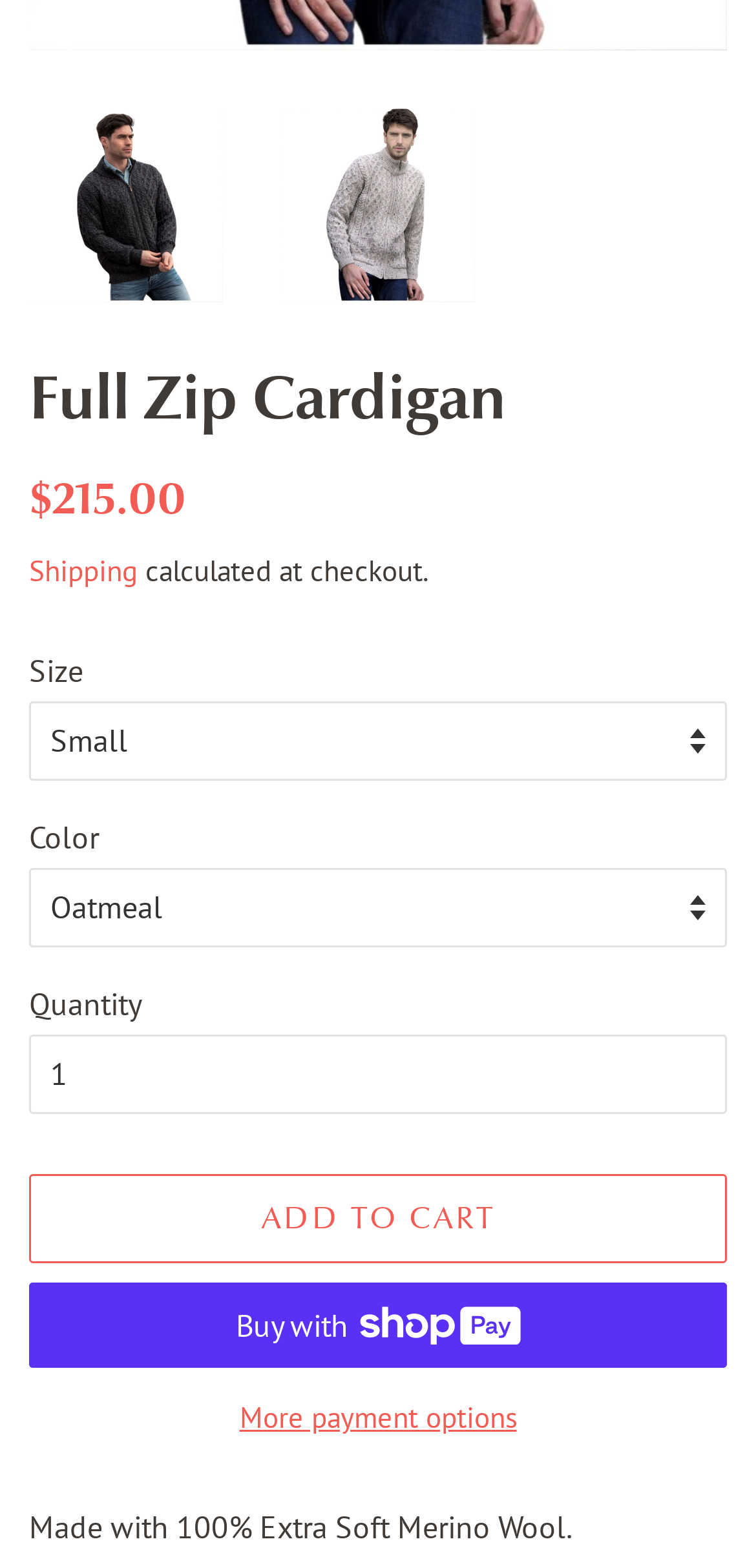Identify the bounding box coordinates for the element you need to click to achieve the following task: "Read 10 Great Hybrids and EVs for 2018 article". Provide the bounding box coordinates as four float numbers between 0 and 1, in the form [left, top, right, bottom].

None